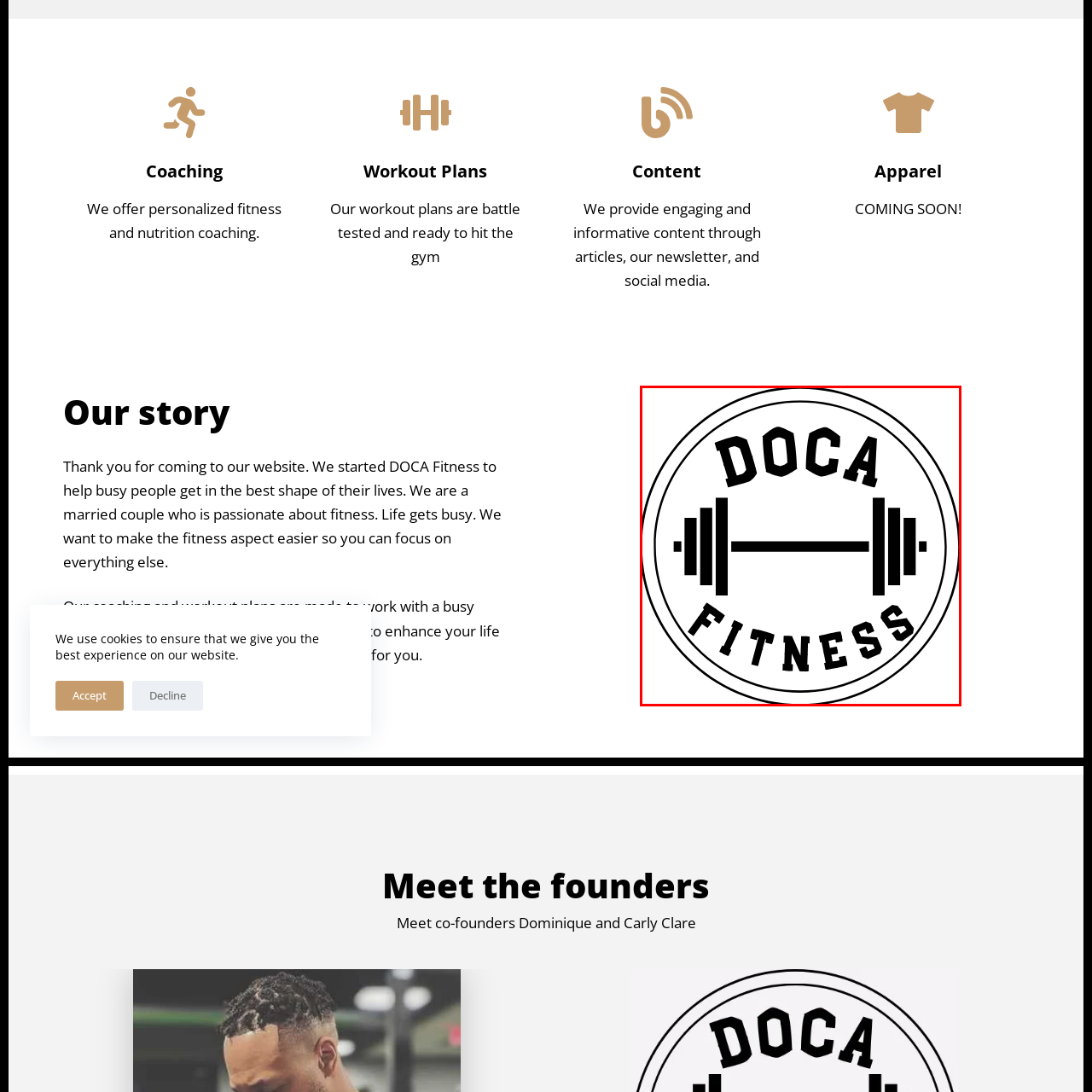Analyze the image encased in the red boundary, What is the font style of the 'DOCA' in the logo?
 Respond using a single word or phrase.

Bold, uppercase